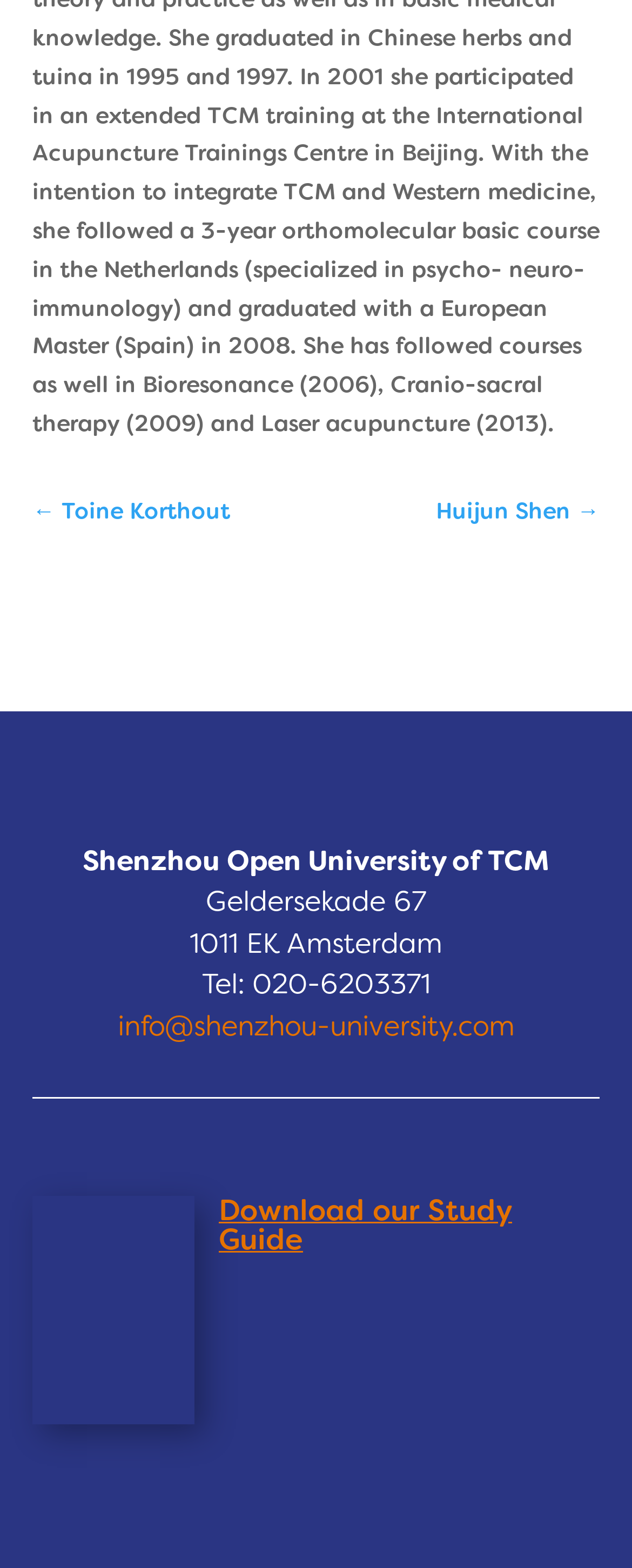What is the phone number of the university?
From the image, respond using a single word or phrase.

020-6203371